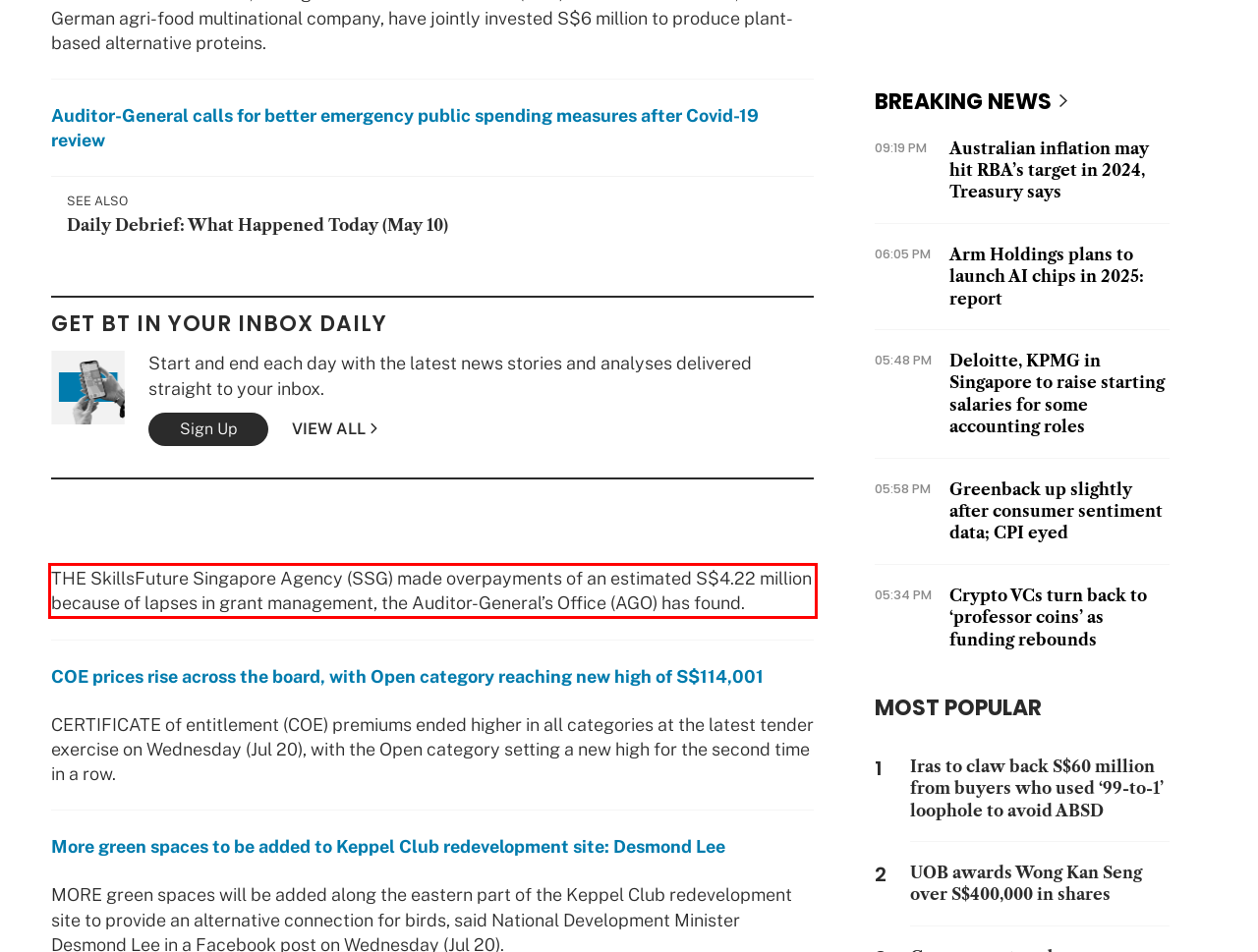With the provided screenshot of a webpage, locate the red bounding box and perform OCR to extract the text content inside it.

THE SkillsFuture Singapore Agency (SSG) made overpayments of an estimated S$4.22 million because of lapses in grant management, the Auditor-General’s Office (AGO) has found.